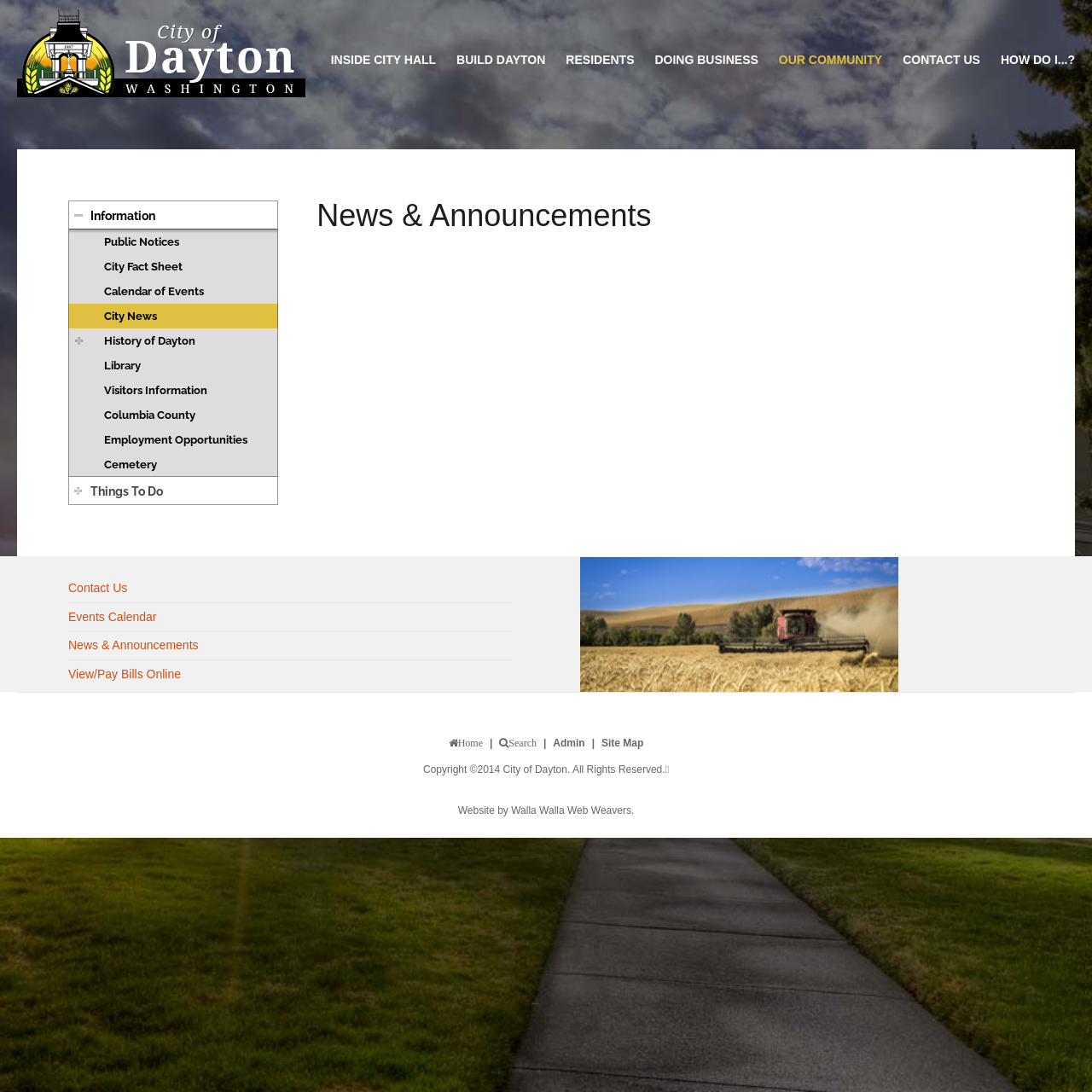Based on the element description, predict the bounding box coordinates (top-left x, top-left y, bottom-right x, bottom-right y) for the UI element in the screenshot: View...

[0.143, 0.152, 0.268, 0.173]